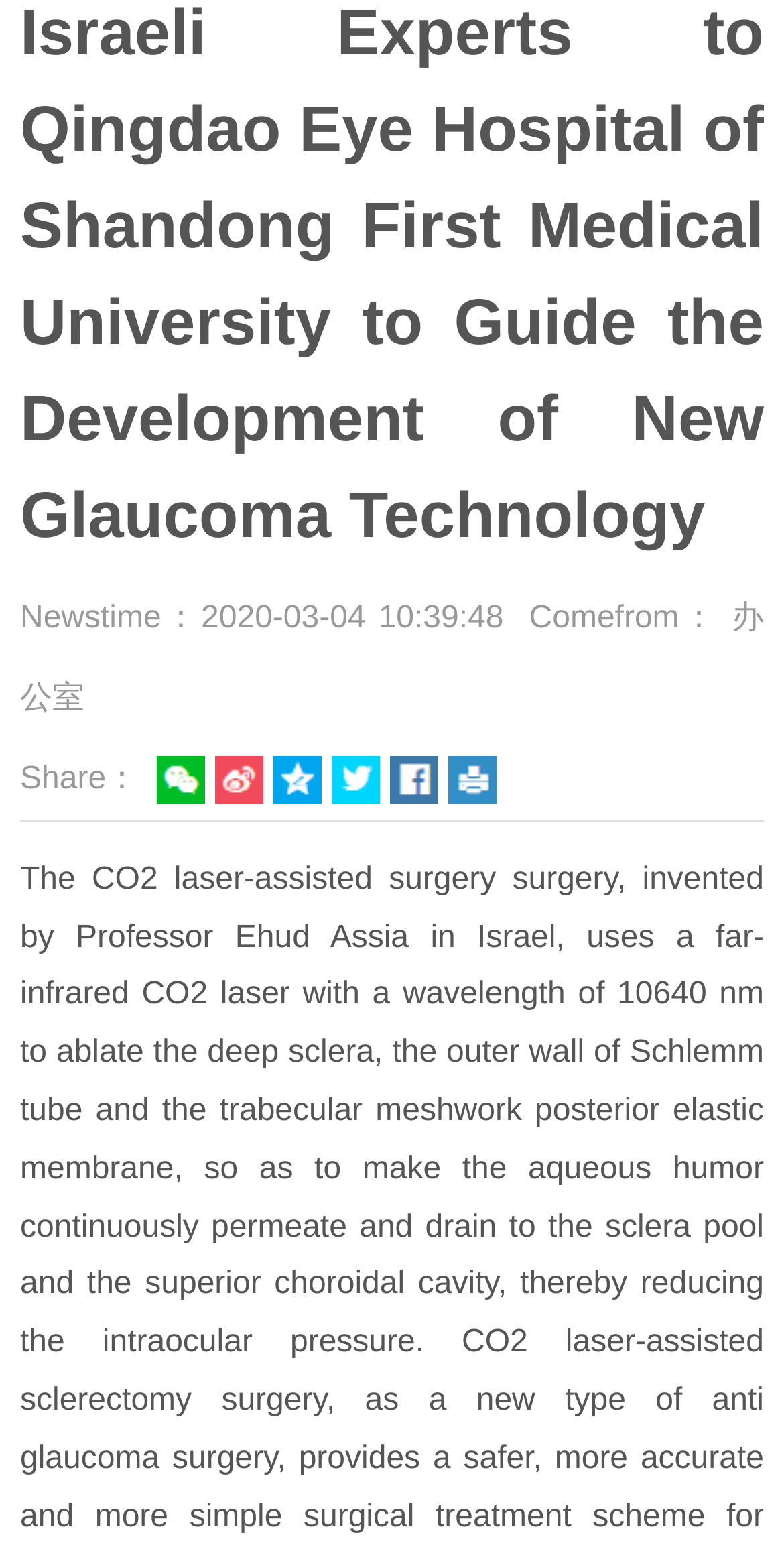Extract the bounding box of the UI element described as: "title="WeiBo"".

[0.275, 0.488, 0.336, 0.519]